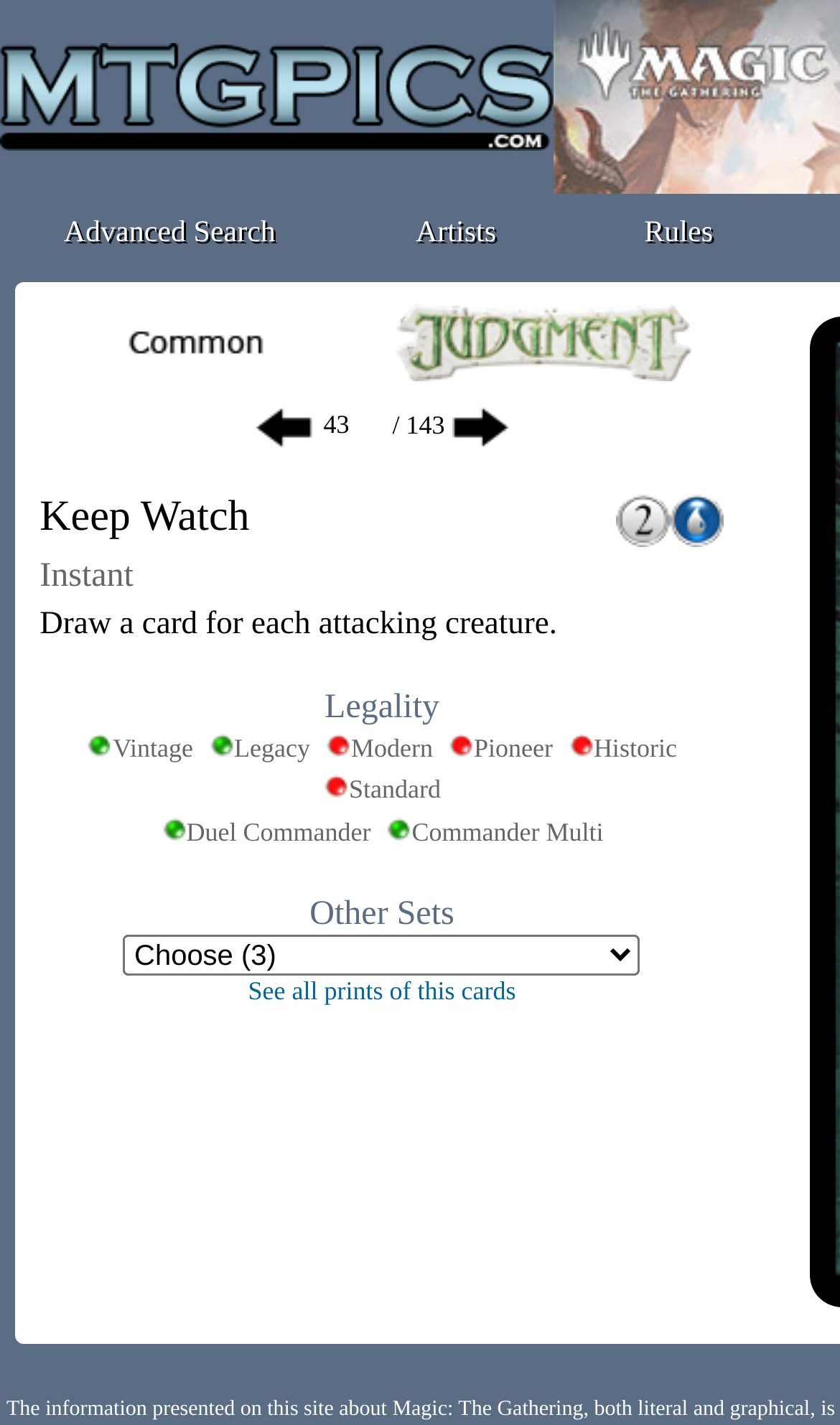Carefully examine the image and provide an in-depth answer to the question: What is the card's artwork?

The webpage displays two images that appear to be the artwork for the card. These images are located in the main content area and are clearly associated with the card.